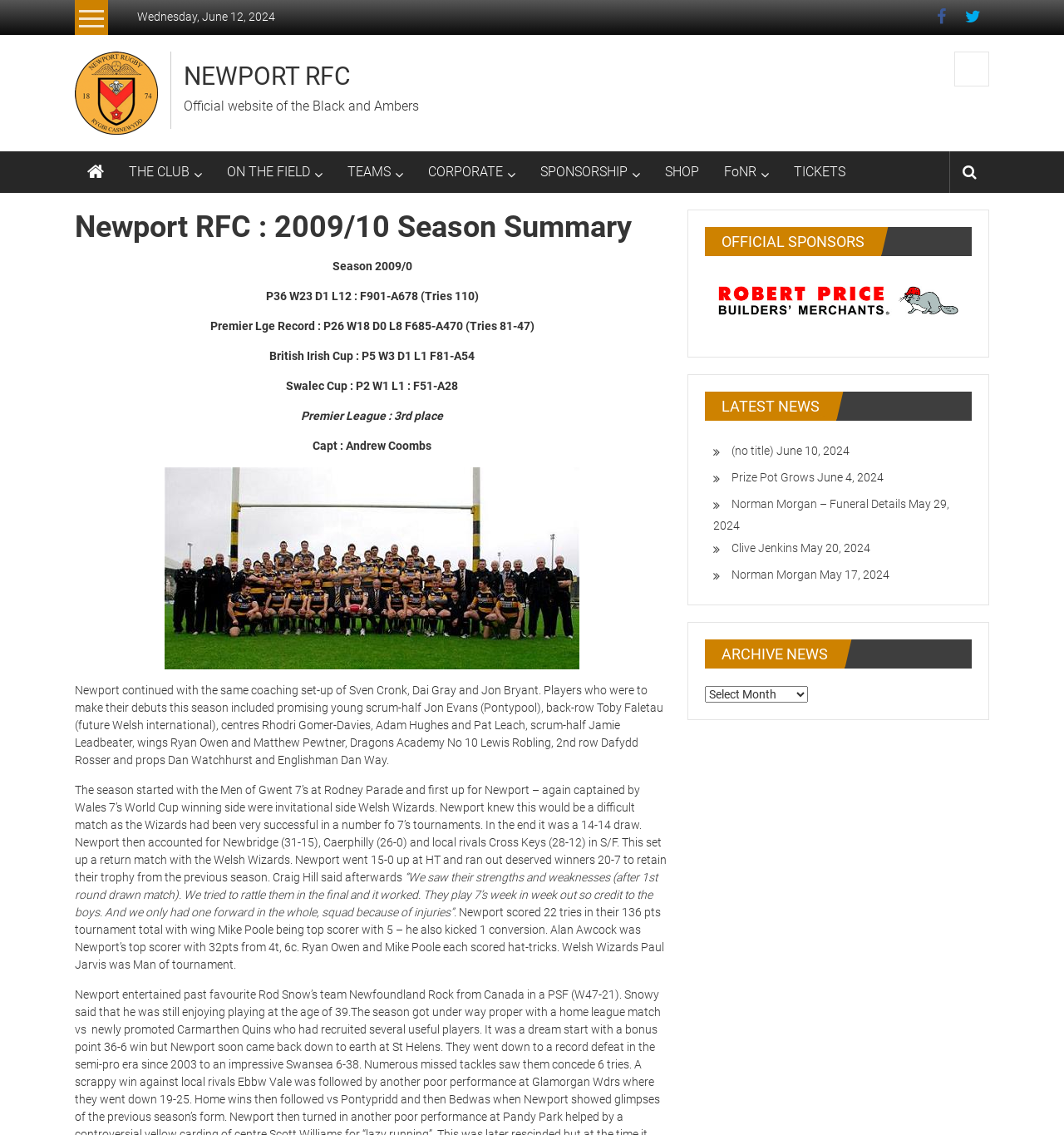Create a detailed narrative of the webpage’s visual and textual elements.

The webpage is about Newport RFC, a rugby football club, and it appears to be the official website of the team. At the top of the page, there is a header section with the team's logo and name, "NEWPORT RFC", which is also a link. Below the header, there is a section with a date, "Wednesday, June 12, 2024", and a link to the team's official website.

The main content of the page is divided into several sections. The first section is about the 2009/10 season summary, which includes statistics and records of the team's performance during that season. There are several paragraphs of text that provide details about the team's coaching staff, players, and matches played during the season.

To the left of the main content, there is a navigation menu with links to different sections of the website, including "THE CLUB", "ON THE FIELD", "TEAMS", "CORPORATE", "SPONSORSHIP", "SHOP", "FoNR", and "TICKETS". Each link has an icon next to it.

Below the navigation menu, there are three columns of content. The first column has a section with the title "OFFICIAL SPONSORS" and an image. The second column has a section with the title "LATEST NEWS" and a list of news articles with dates and titles. The third column has a section with the title "ARCHIVE NEWS" and a dropdown menu to select news articles from different time periods.

Overall, the webpage provides information about Newport RFC, including its history, team statistics, and news articles. The layout is organized and easy to navigate, with clear headings and sections that separate different types of content.